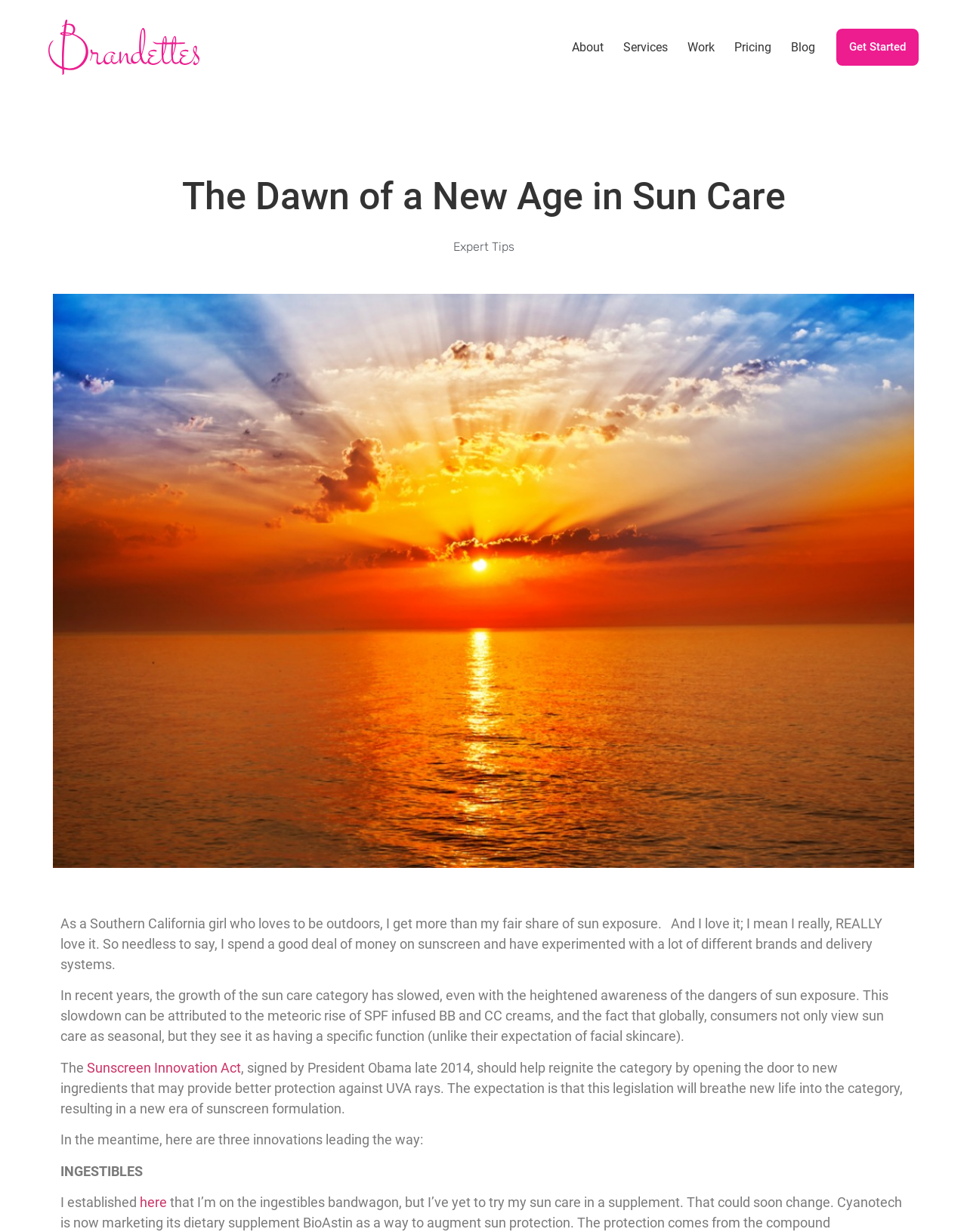Please pinpoint the bounding box coordinates for the region I should click to adhere to this instruction: "Learn more about the 'Sunscreen Innovation Act'".

[0.09, 0.86, 0.249, 0.873]